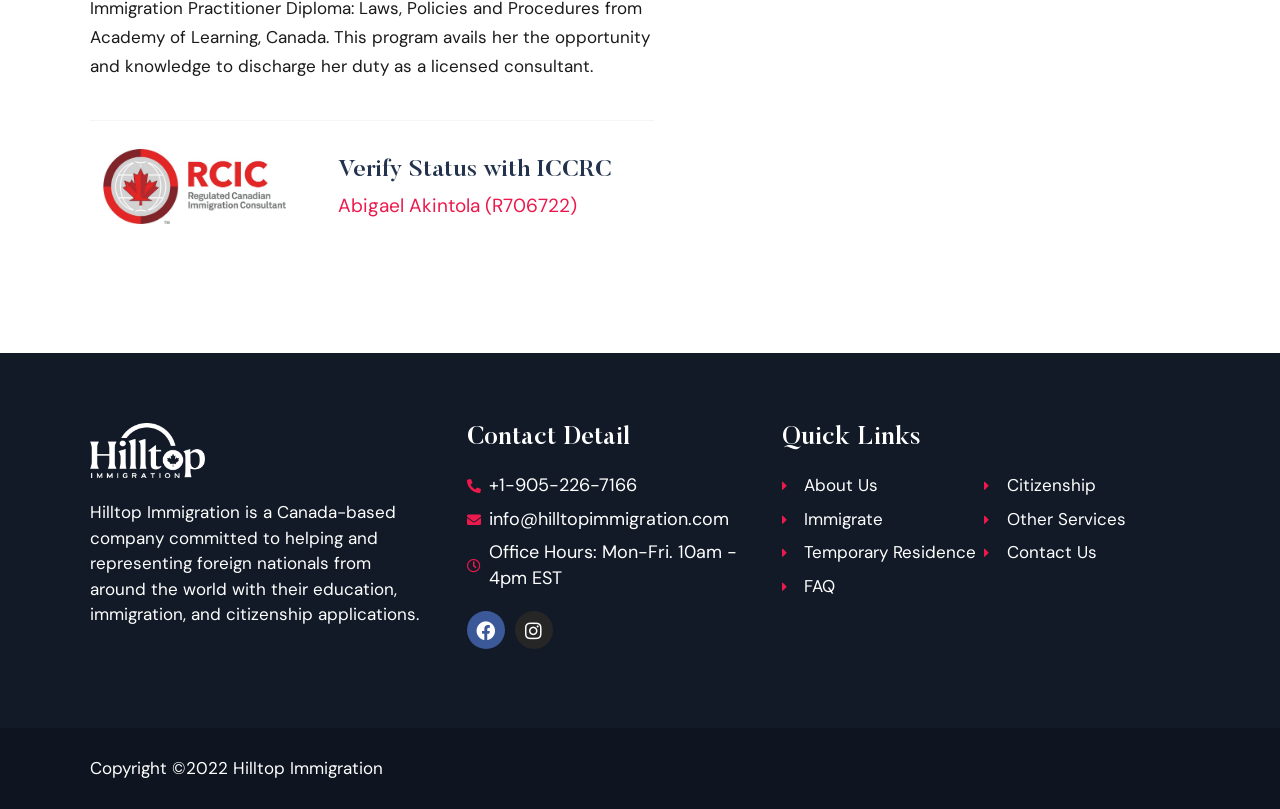What are the office hours?
Using the image as a reference, give an elaborate response to the question.

The office hours are mentioned in the link element 'Office Hours: Mon-Fri. 10am - 4pm EST' under the 'Contact Detail' heading.